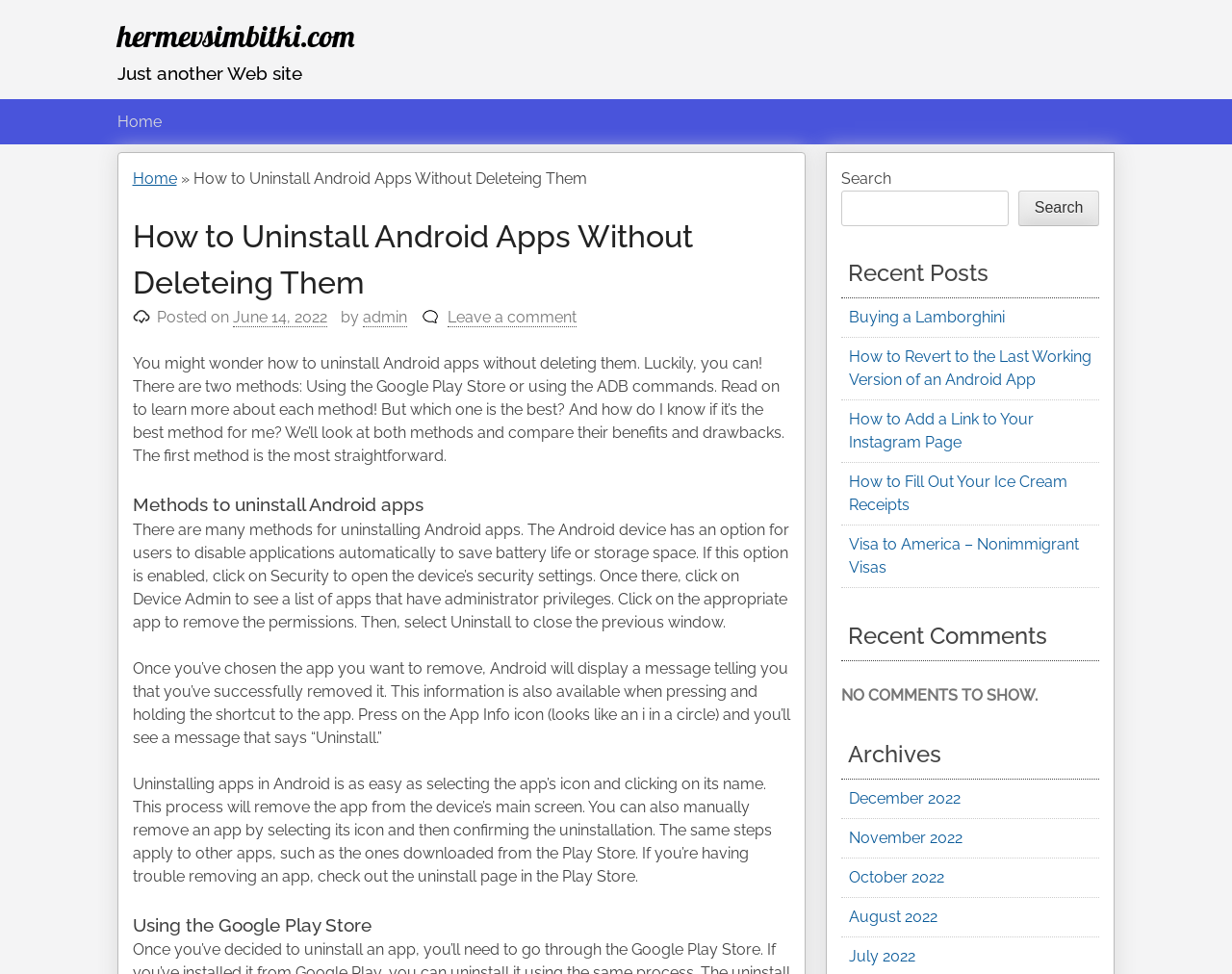Locate the bounding box coordinates of the area where you should click to accomplish the instruction: "View recent posts".

[0.683, 0.256, 0.893, 0.307]